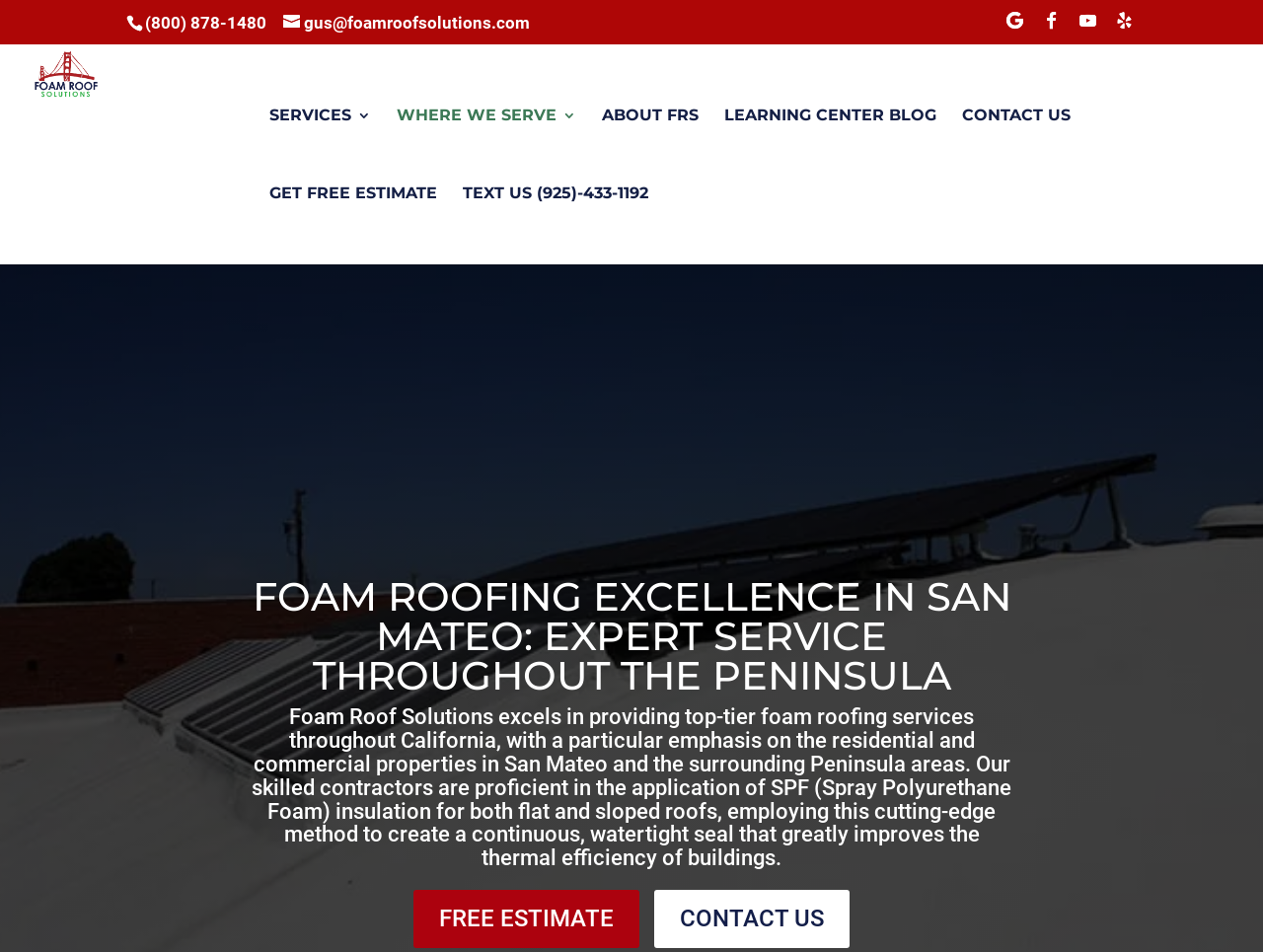Please identify the bounding box coordinates of the element that needs to be clicked to execute the following command: "Send an email". Provide the bounding box using four float numbers between 0 and 1, formatted as [left, top, right, bottom].

[0.224, 0.013, 0.42, 0.034]